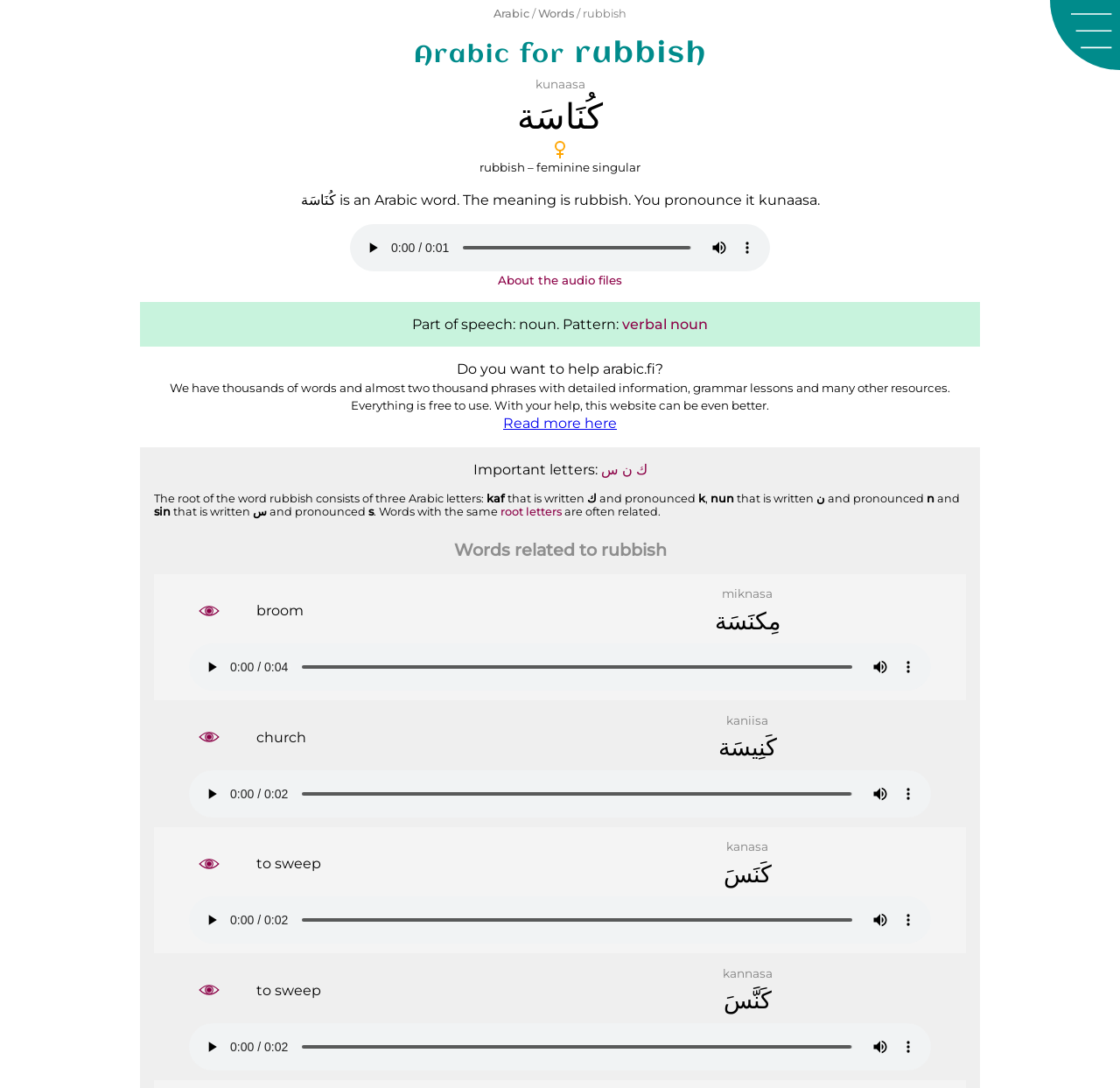Based on the image, please respond to the question with as much detail as possible:
What is the part of speech of the word 'rubbish'?

The webpage provides information about the part of speech of the word 'rubbish', which is a noun. This information can be found in the static text 'Part of speech: noun. Pattern:'.